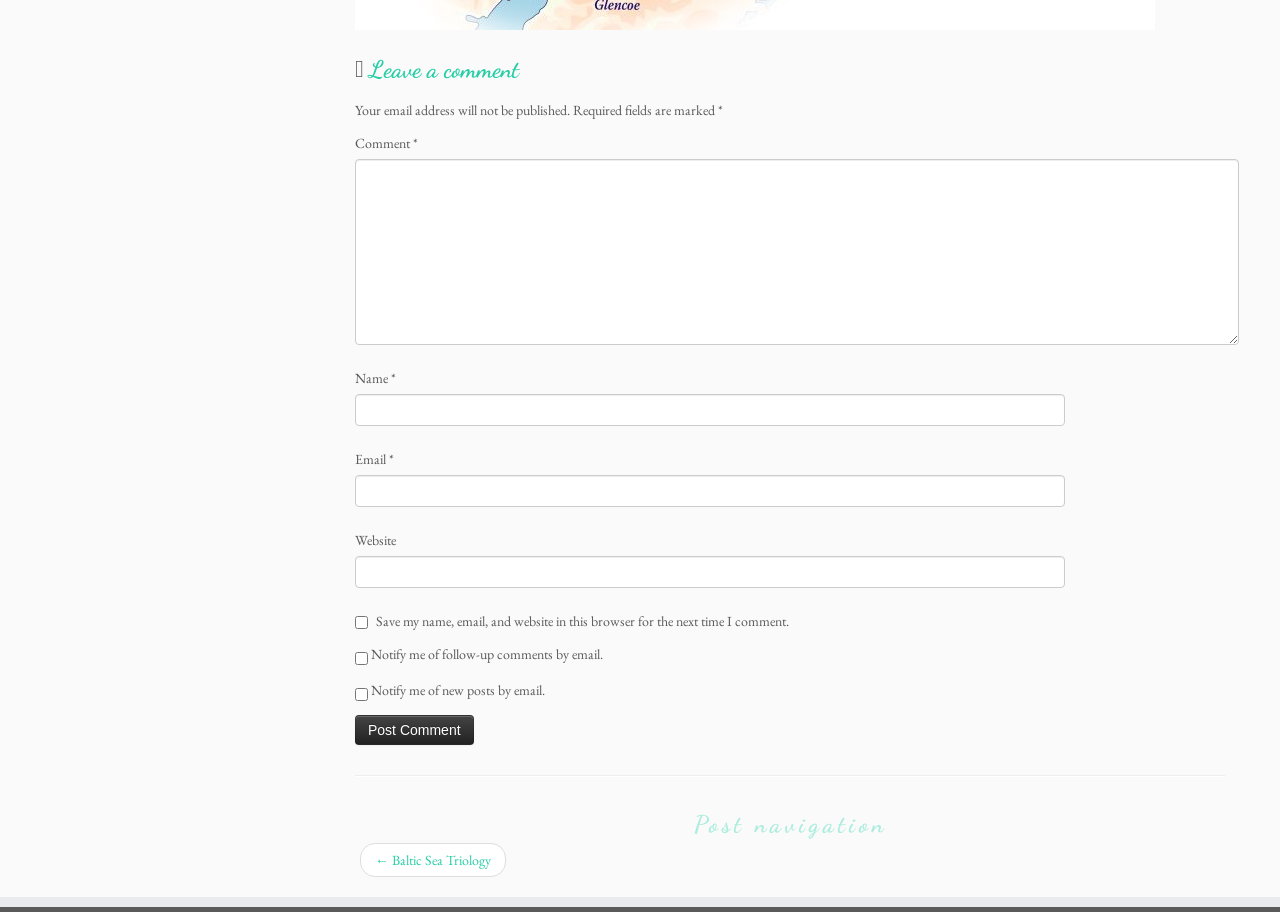What is the label of the first textbox in the comment form?
Look at the image and answer with only one word or phrase.

Comment